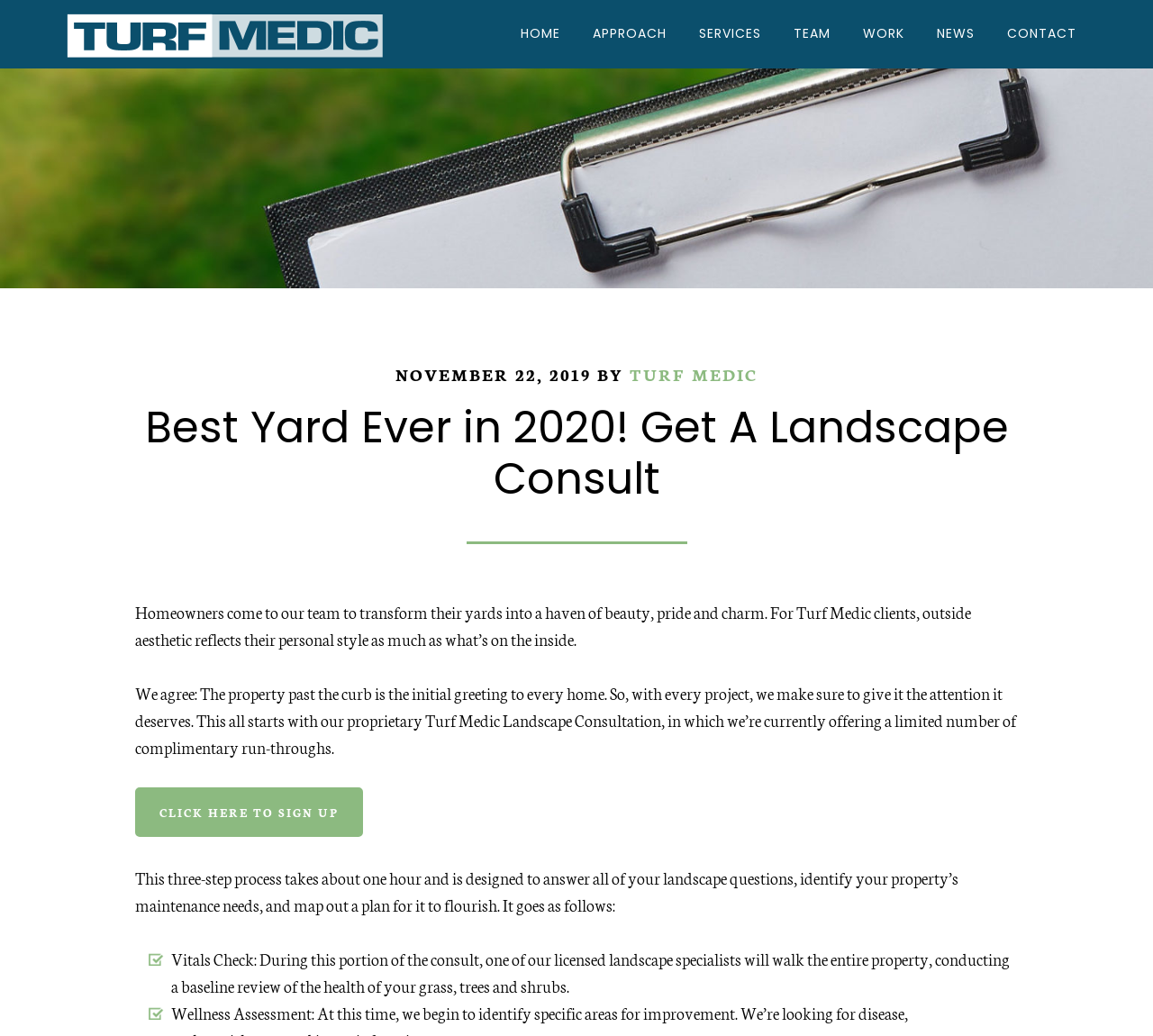Kindly provide the bounding box coordinates of the section you need to click on to fulfill the given instruction: "Click on the 'HOME' link".

[0.44, 0.0, 0.498, 0.066]